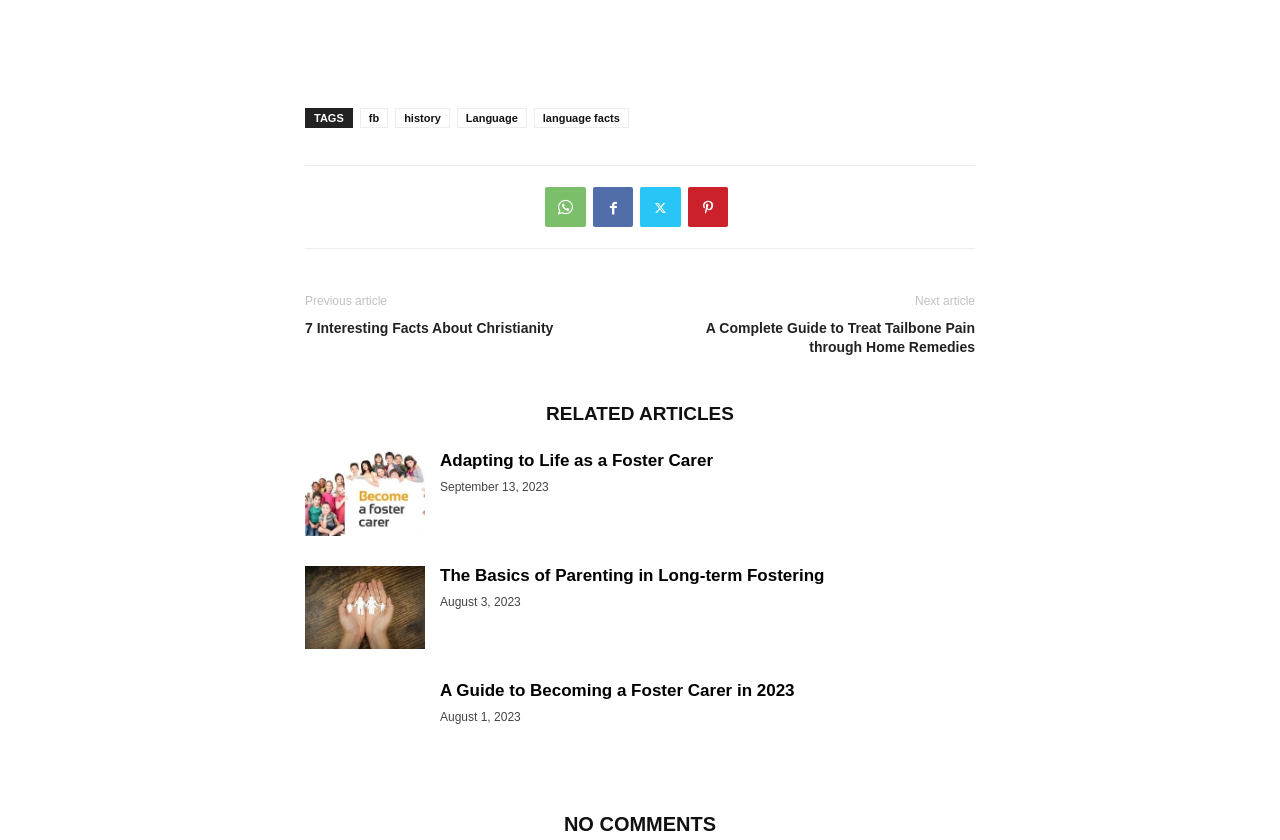Please find the bounding box coordinates of the element that must be clicked to perform the given instruction: "check the date of the article about parenting in long-term fostering". The coordinates should be four float numbers from 0 to 1, i.e., [left, top, right, bottom].

[0.344, 0.708, 0.407, 0.725]